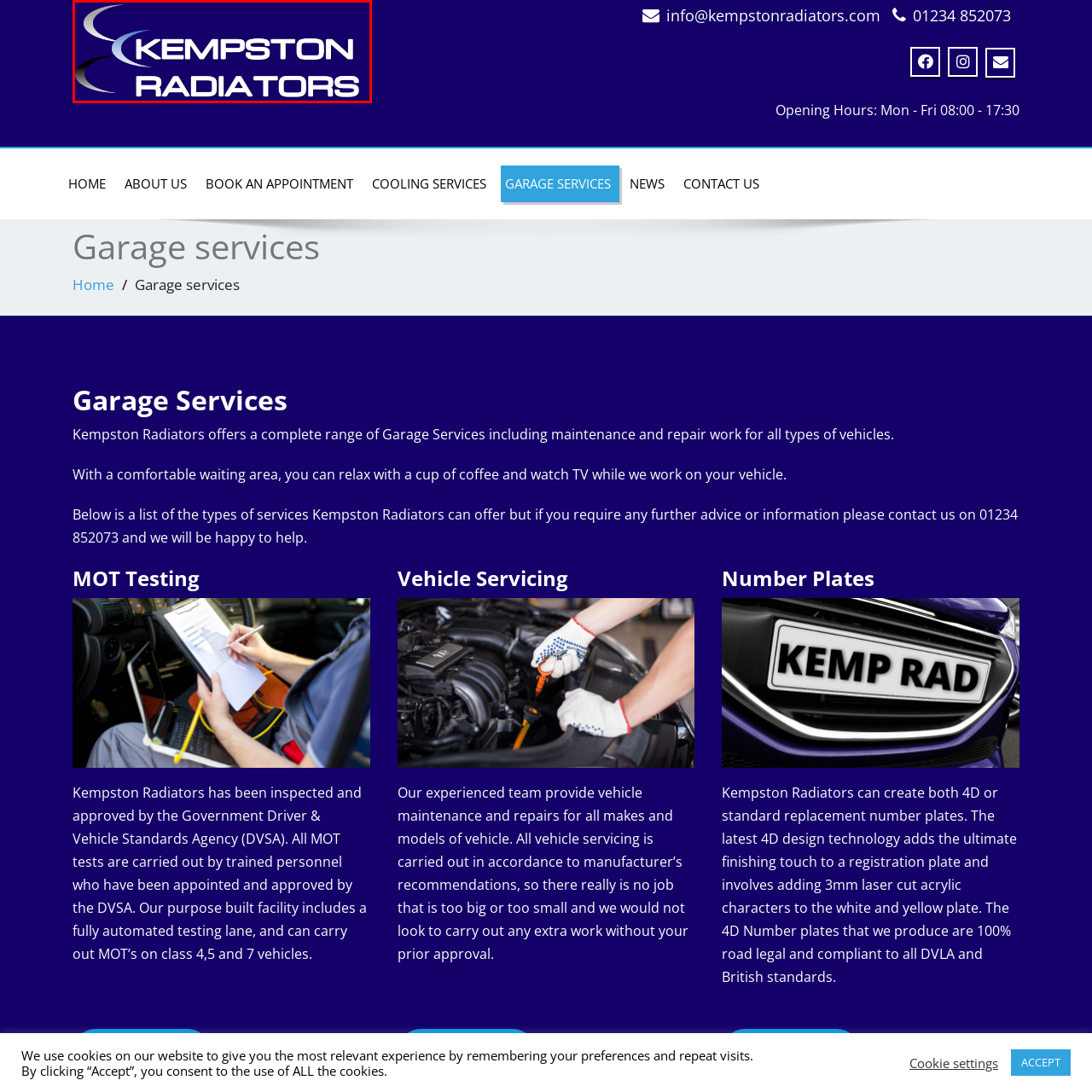What is the color of the company name in the logo?
Inspect the highlighted part of the image and provide a single word or phrase as your answer.

White